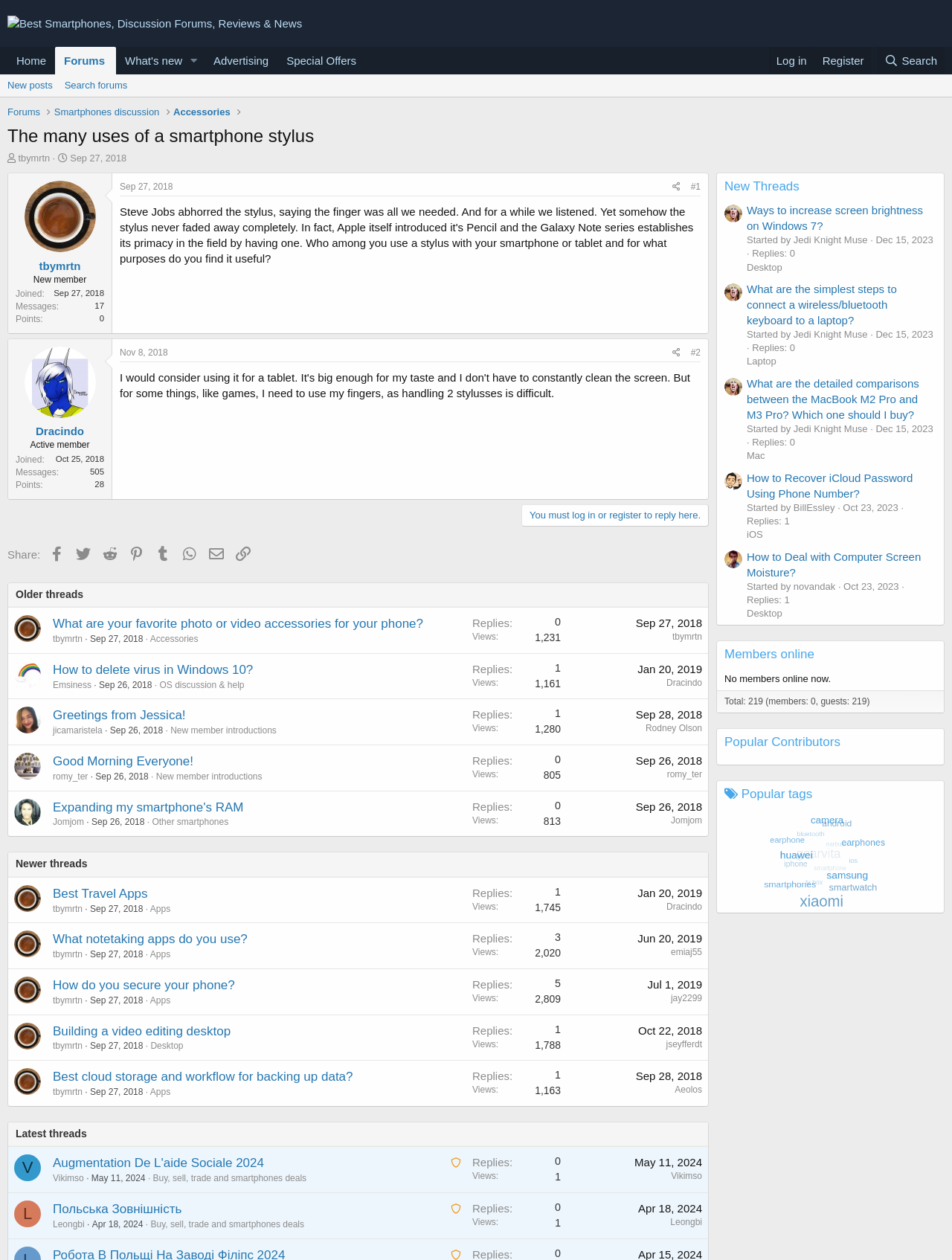What is required to reply to the thread?
Please look at the screenshot and answer using one word or phrase.

Log in or register